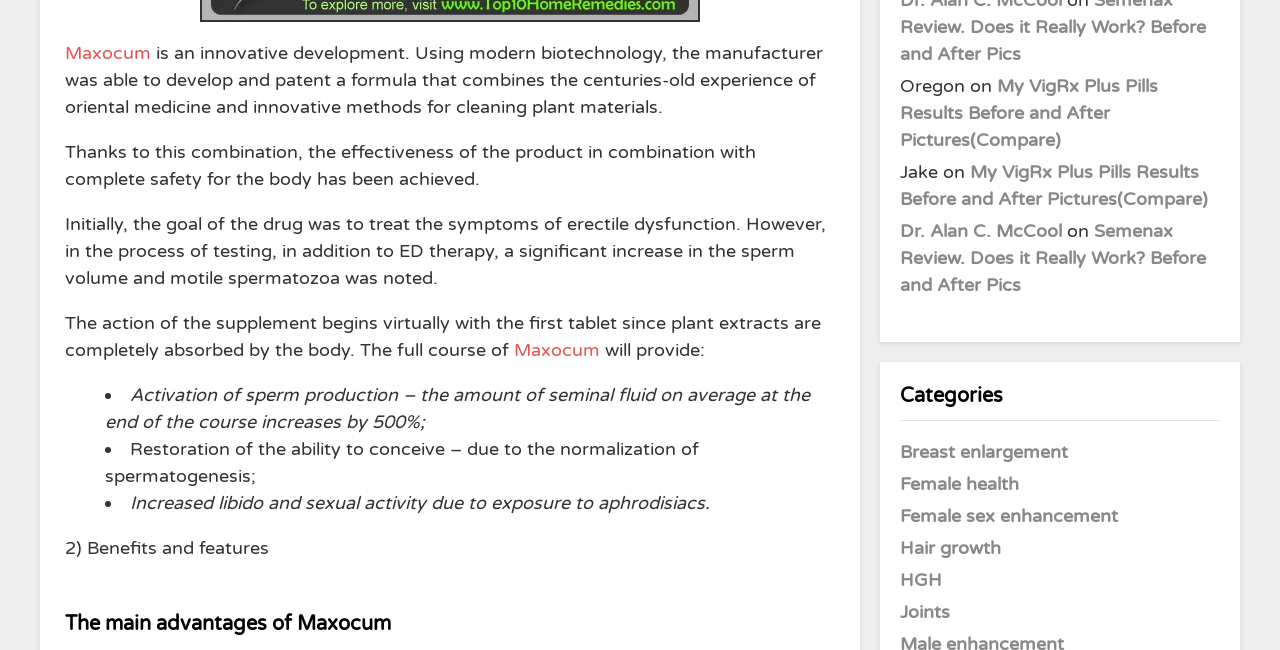Find the bounding box coordinates of the clickable area required to complete the following action: "Visit the page about Semenax Review".

[0.703, 0.338, 0.942, 0.455]